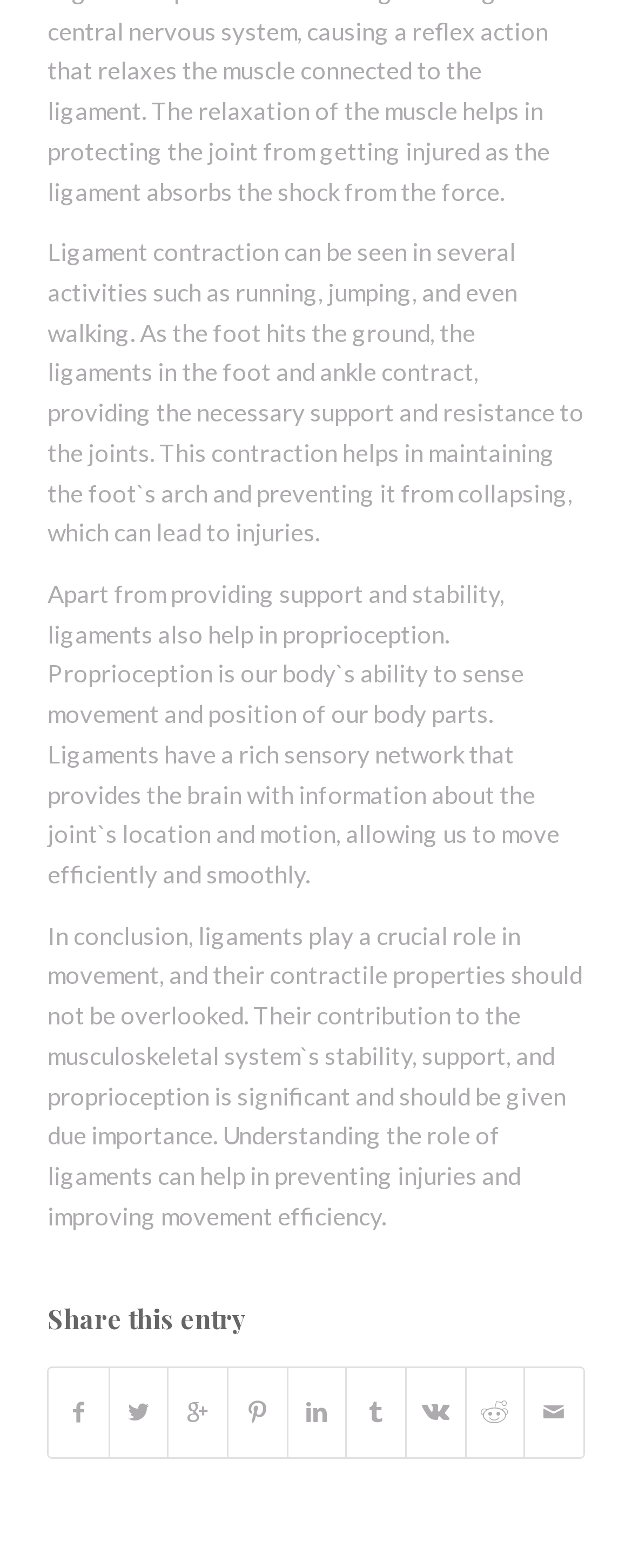Refer to the image and provide an in-depth answer to the question:
What is the main function of ligaments?

The text explains that ligaments provide support and stability to the joints, and also help in proprioception, which is the body's ability to sense movement and position of body parts.